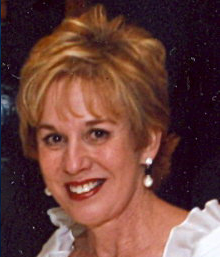Elaborate on all the key elements and details present in the image.

The image features a smiling woman with short, styled blonde hair and earrings, exuding warmth and approachability. She is wearing a white outfit with ruffled details around the neckline, suggesting a formal or celebratory occasion. This photograph captures her vibrant personality and is likely associated with her role as a Justice of the Peace, highlighting her ability to connect with people during significant life events such as weddings. The positive expression on her face reflects her dedication to making memorable moments for couples as they embark on their journey together.